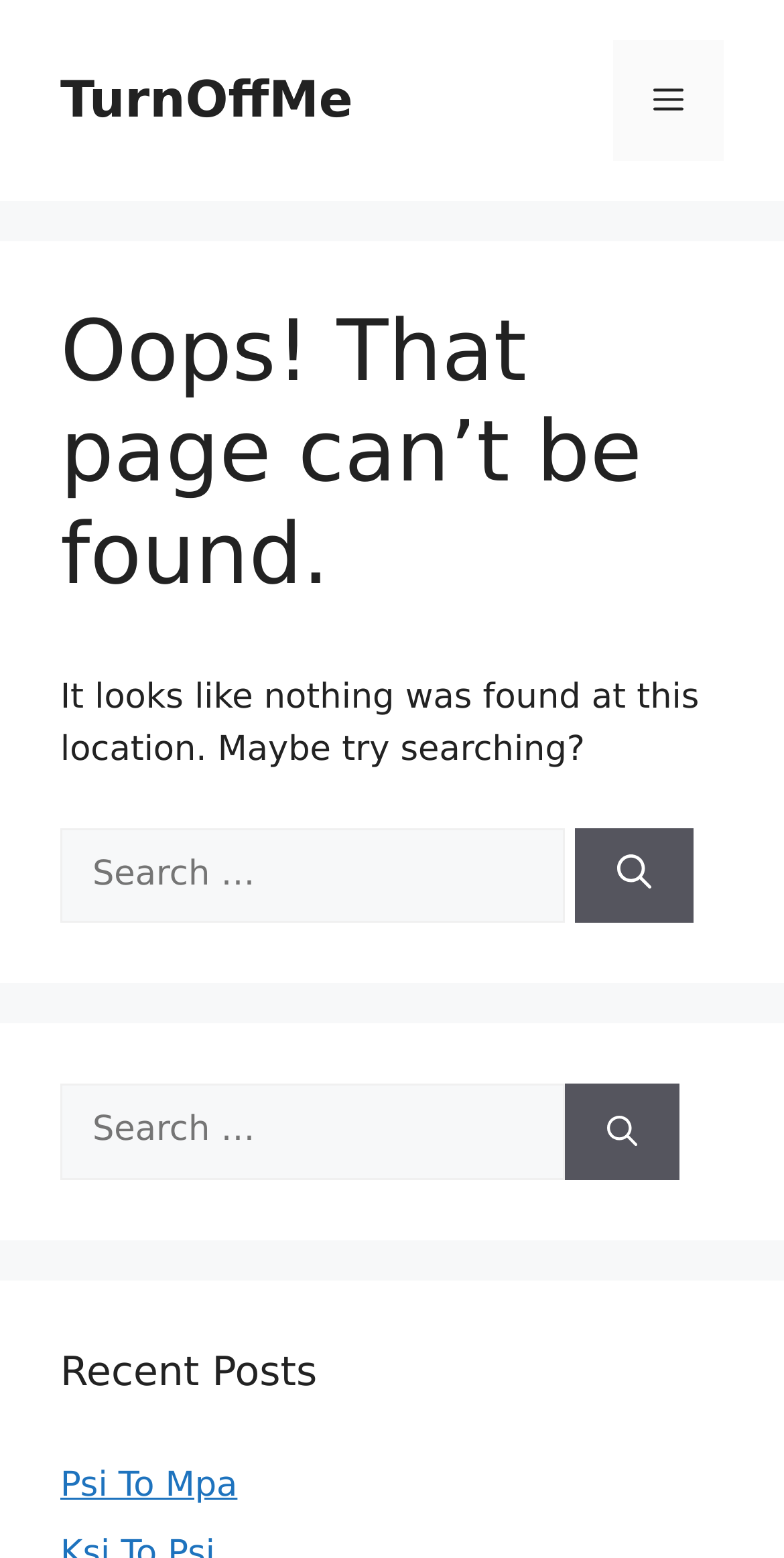Write an exhaustive caption that covers the webpage's main aspects.

The webpage is a "Page Not Found" error page from the website "TurnOffMe". At the top, there is a banner that spans the entire width of the page, containing a link to the website's homepage. To the right of the banner, there is a navigation menu toggle button labeled "Menu".

Below the banner, the main content area is divided into two sections. The top section contains a header with a prominent heading that reads "Oops! That page can’t be found." Below the heading, there is a paragraph of text that explains the error and suggests searching for the content instead.

Underneath the paragraph, there is a search bar with a label "Search for:" and a button labeled "Search" to the right of the input field. This search bar is positioned near the top of the main content area.

Further down the page, there is a complementary section that contains another search bar with the same label and button as the previous one. Below this search bar, there is a heading that reads "Recent Posts", followed by a link to a post titled "Psi To Mpa".